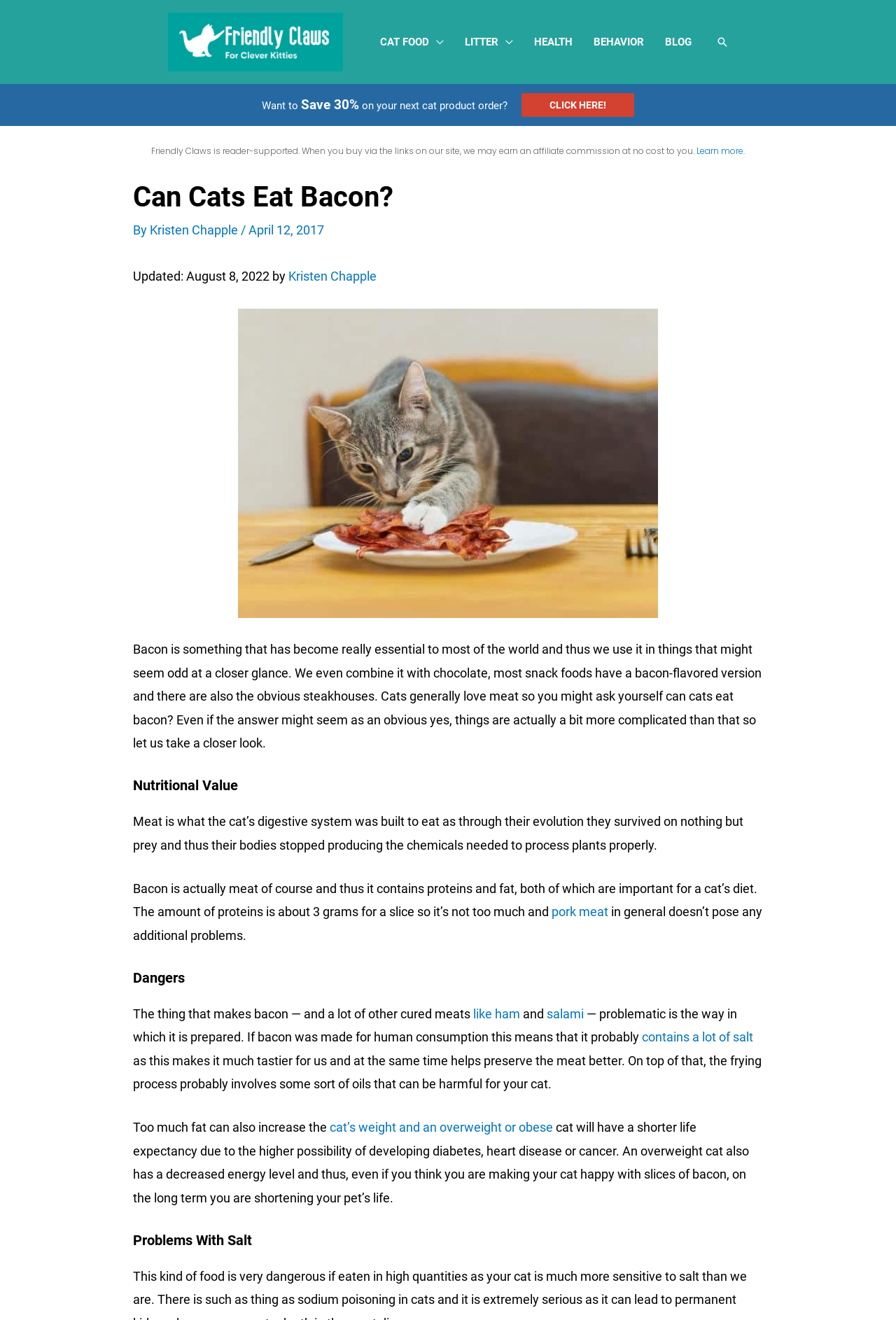Please specify the bounding box coordinates of the element that should be clicked to execute the given instruction: 'Read the article by Kristen Chapple'. Ensure the coordinates are four float numbers between 0 and 1, expressed as [left, top, right, bottom].

[0.167, 0.169, 0.269, 0.18]